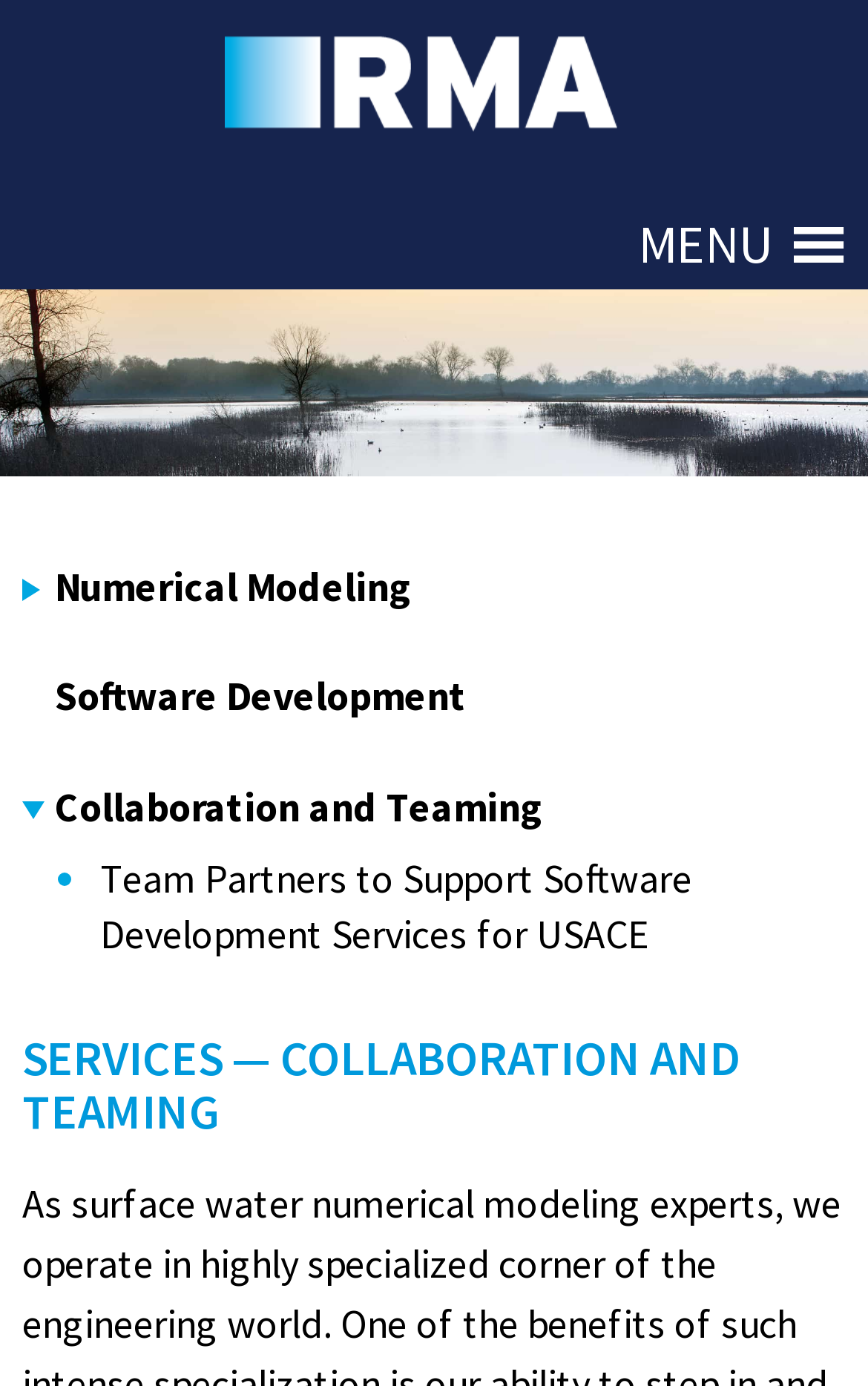What is the main service offered?
Use the information from the screenshot to give a comprehensive response to the question.

I found this answer by looking at the header 'SERVICES — COLLABORATION AND TEAMING' which suggests that Collaboration and Teaming is one of the main services offered by the organization.